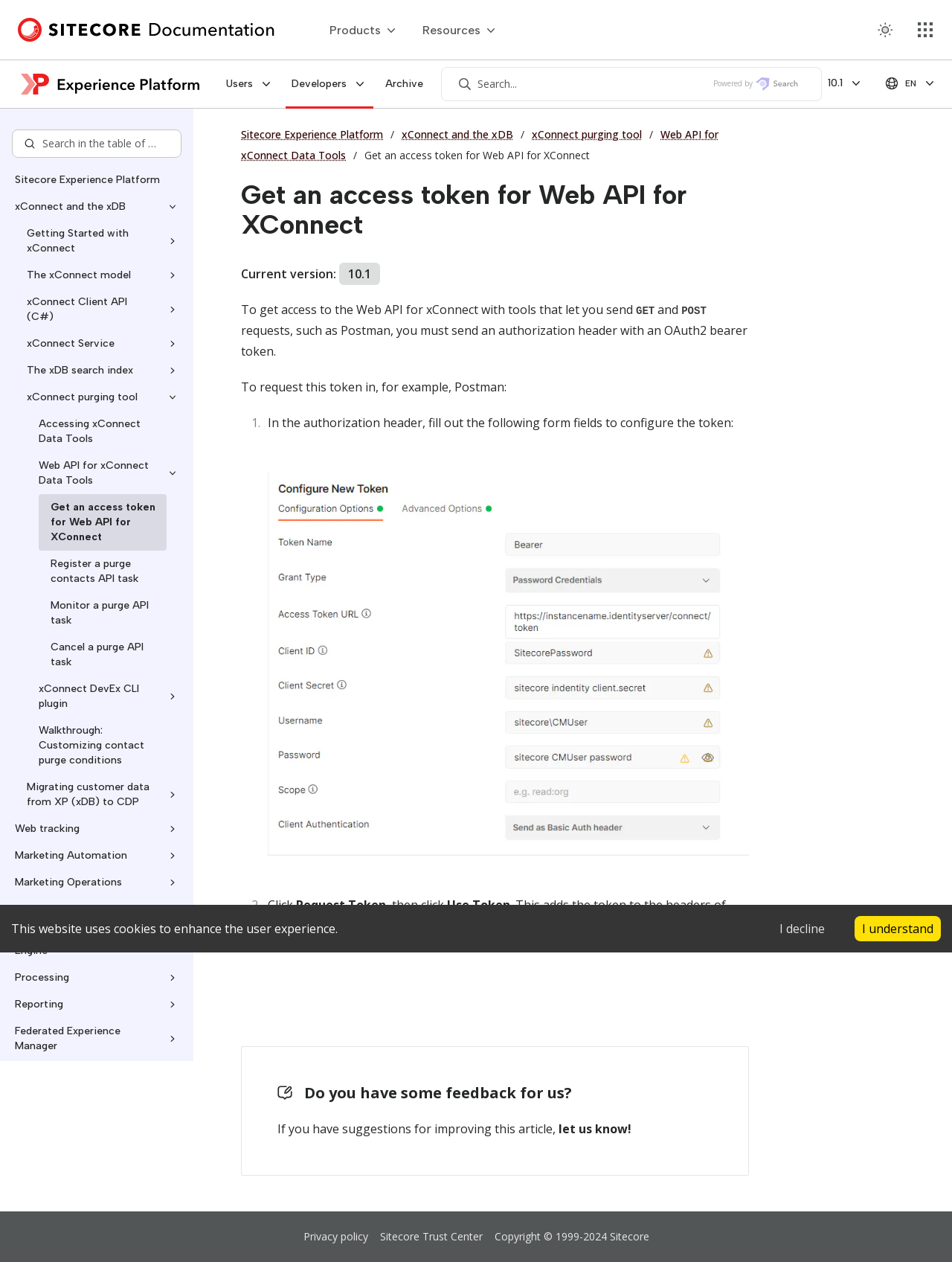Refer to the image and answer the question with as much detail as possible: How many steps are required to request an OAuth2 bearer token?

I found the answer by looking at the list of steps on the webpage, which are numbered from 1 to 2, explaining how to request an OAuth2 bearer token.